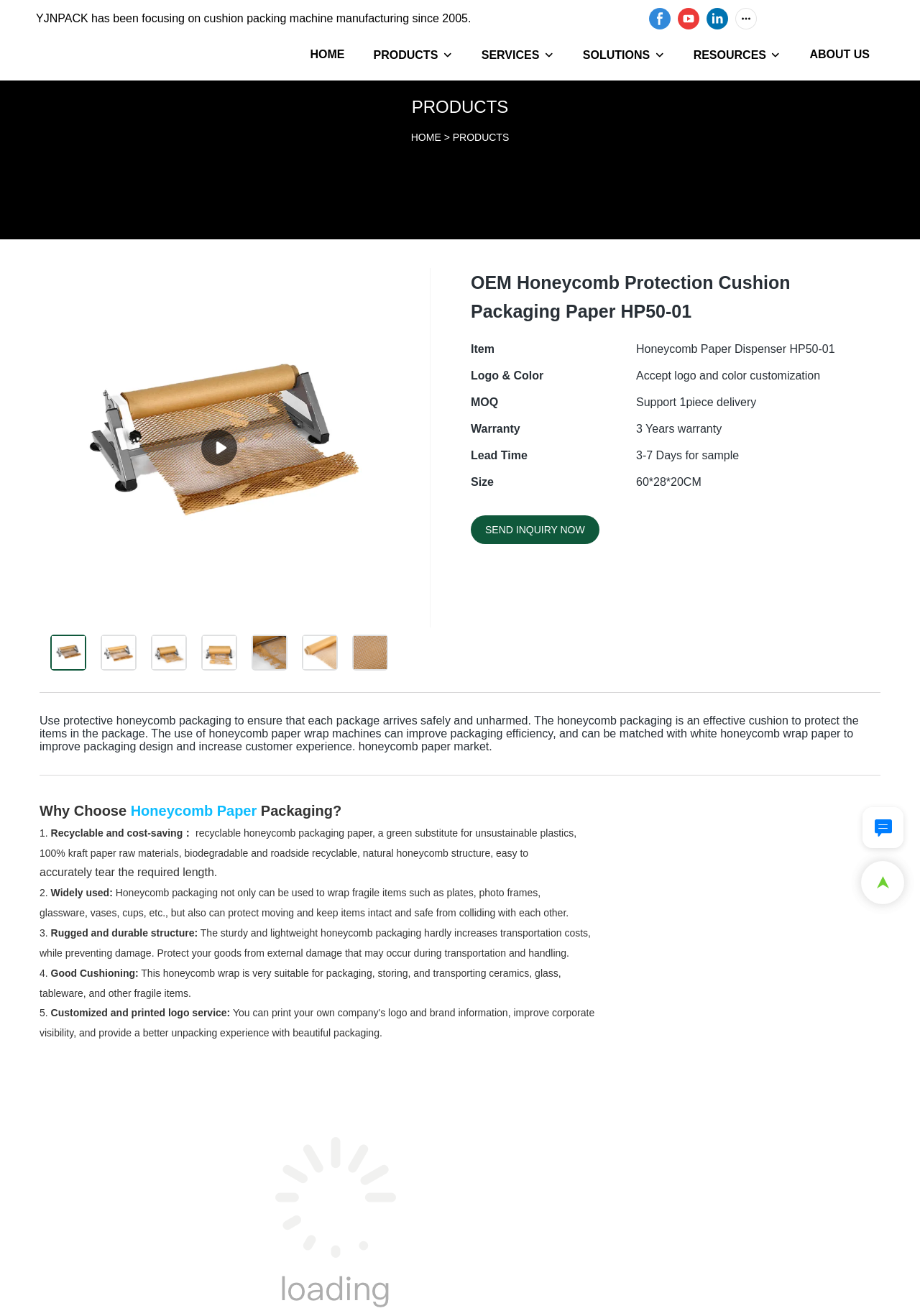Please predict the bounding box coordinates of the element's region where a click is necessary to complete the following instruction: "Click on the 'SEND INQUIRY NOW' button". The coordinates should be represented by four float numbers between 0 and 1, i.e., [left, top, right, bottom].

[0.512, 0.392, 0.651, 0.414]